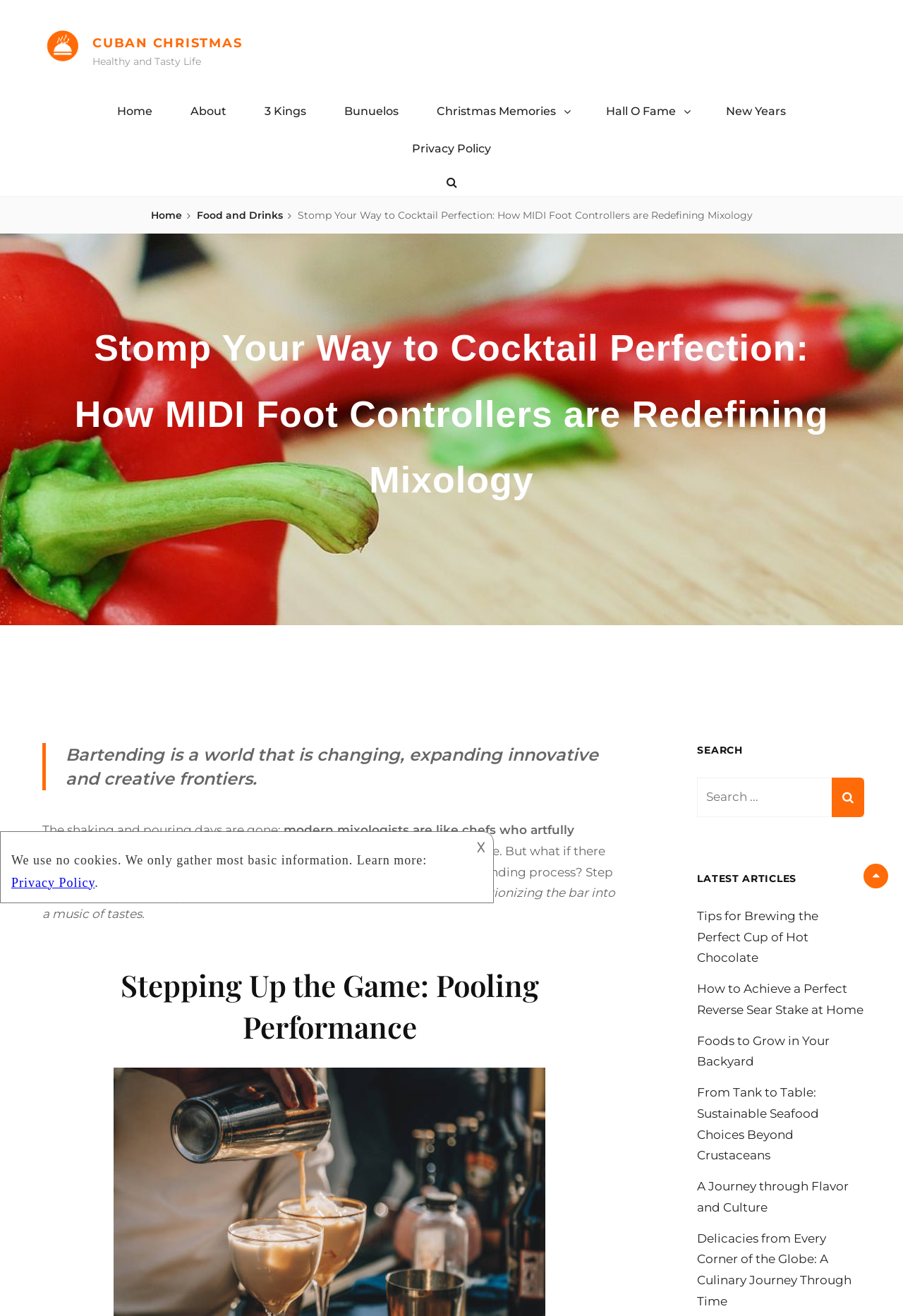Based on what you see in the screenshot, provide a thorough answer to this question: What is the category of the articles listed in the 'LATEST ARTICLES' section?

I examined the links in the 'LATEST ARTICLES' section and found that they are all related to food and drinks, such as 'Tips for Brewing the Perfect Cup of Hot Chocolate', 'How to Achieve a Perfect Reverse Sear Stake at Home', and 'Foods to Grow in Your Backyard'.